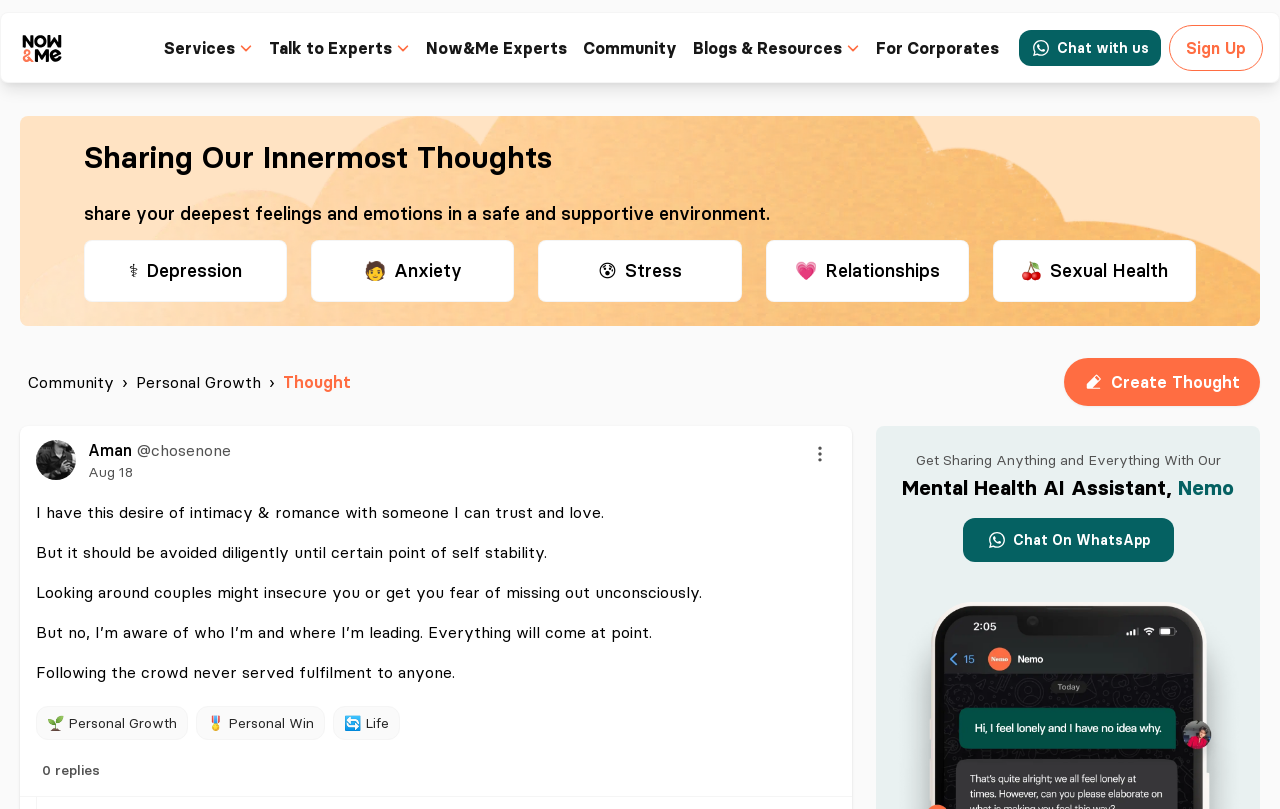Locate the bounding box of the user interface element based on this description: "🌱 Personal Growth".

[0.028, 0.873, 0.152, 0.915]